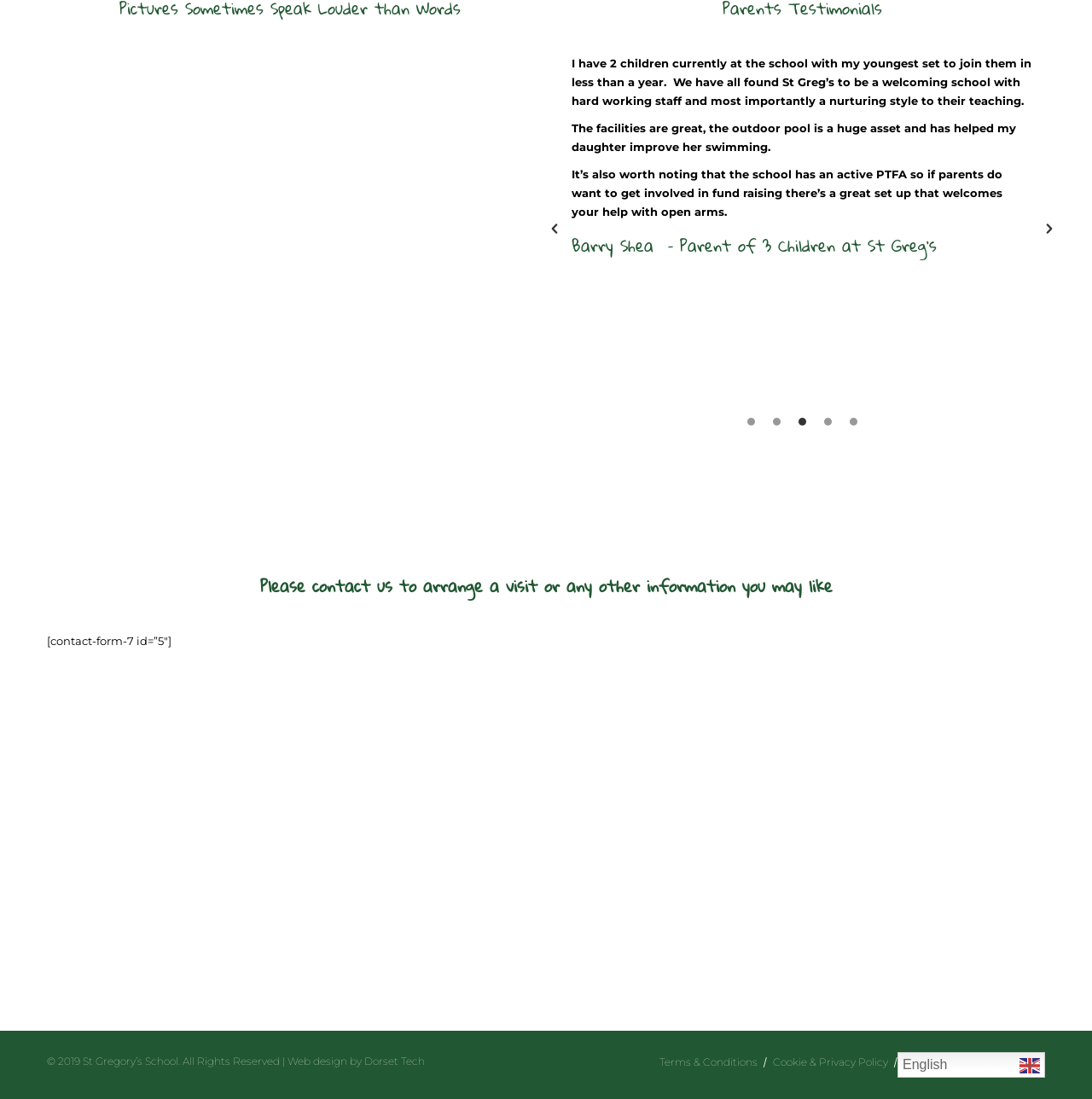Please determine the bounding box coordinates of the clickable area required to carry out the following instruction: "Learn more about private sessions". The coordinates must be four float numbers between 0 and 1, represented as [left, top, right, bottom].

None